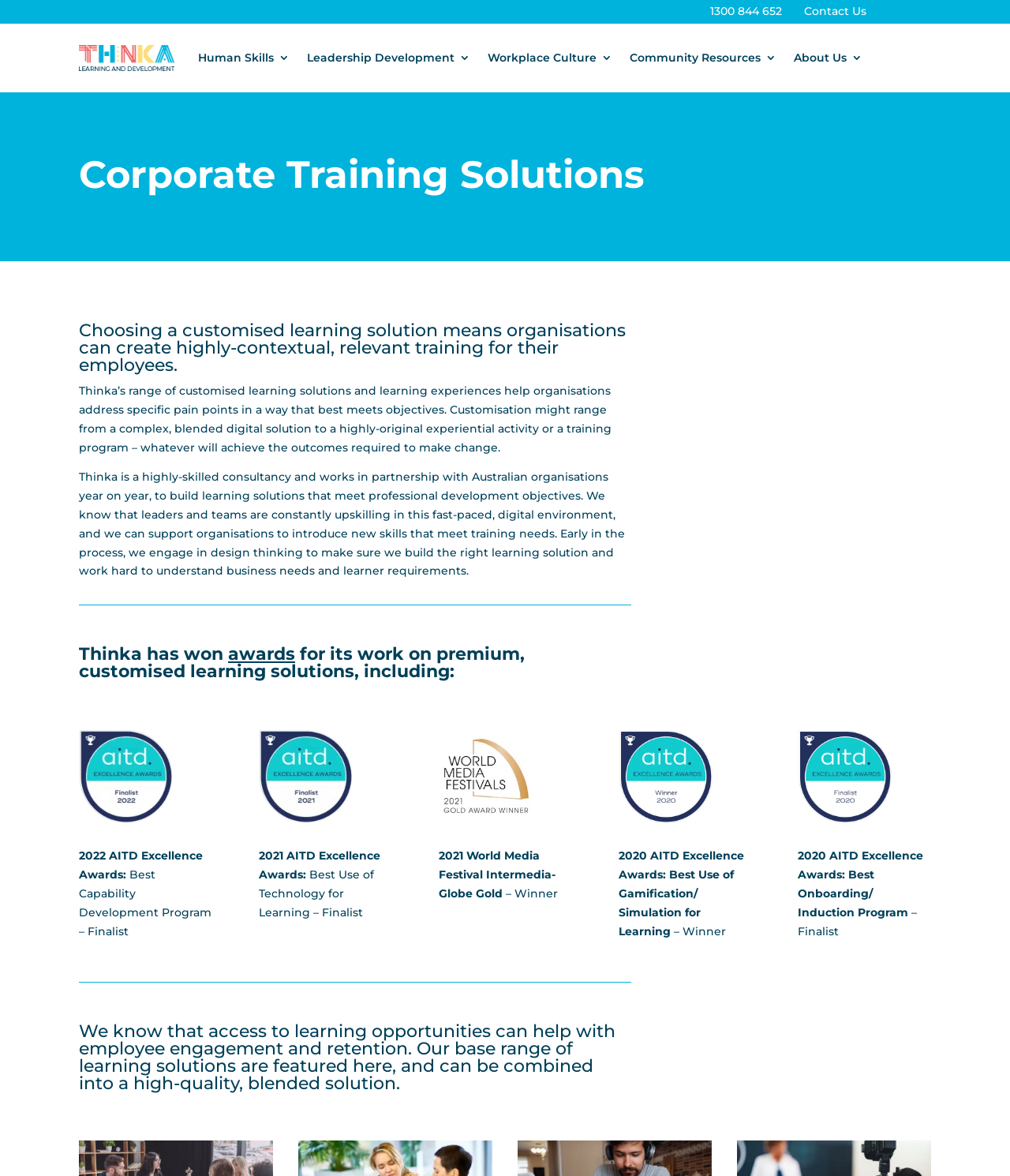What type of learning solutions does Thinka offer? Analyze the screenshot and reply with just one word or a short phrase.

Customised learning solutions